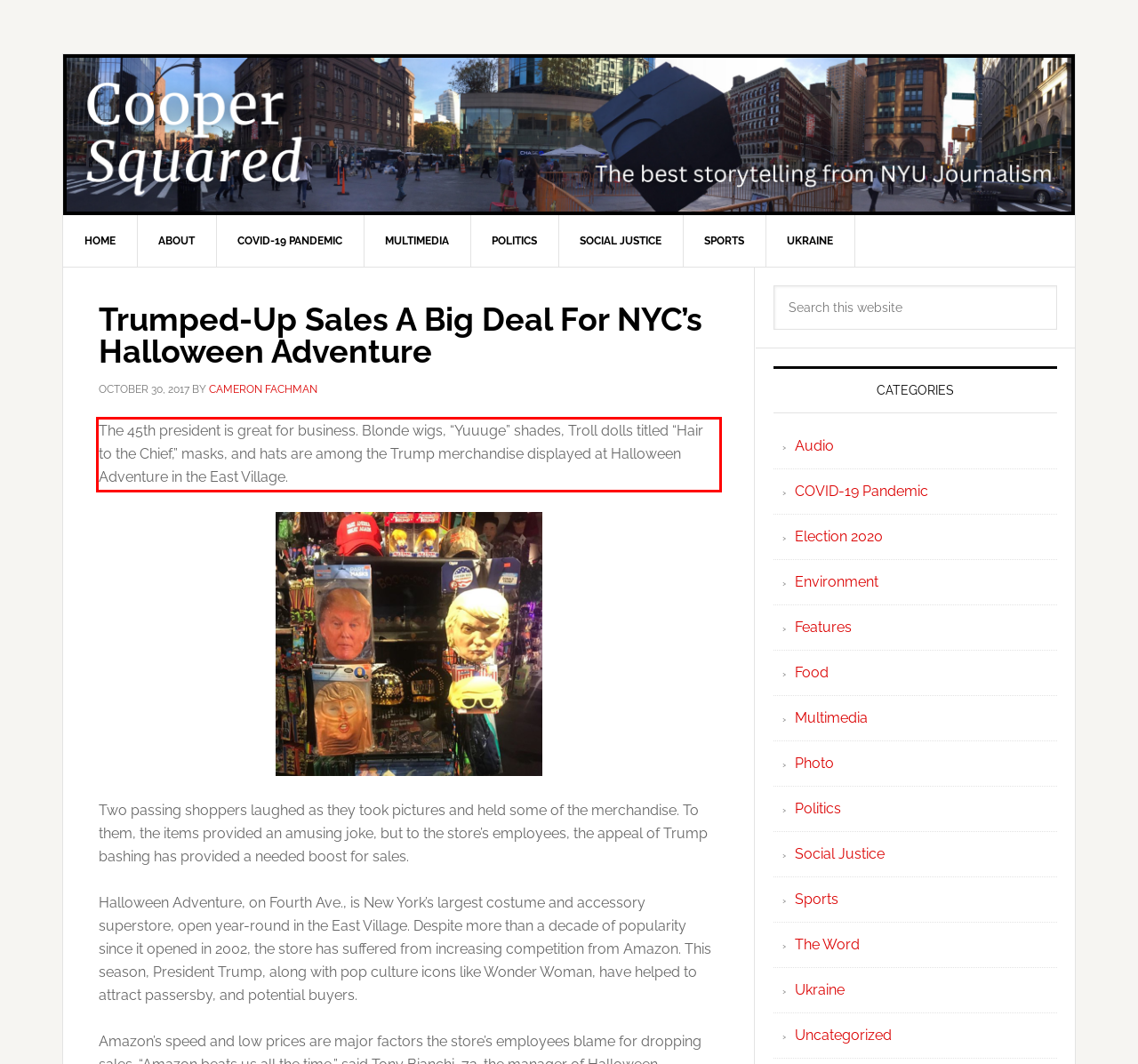With the provided screenshot of a webpage, locate the red bounding box and perform OCR to extract the text content inside it.

The 45th president is great for business. Blonde wigs, “Yuuuge” shades, Troll dolls titled “Hair to the Chief,” masks, and hats are among the Trump merchandise displayed at Halloween Adventure in the East Village.